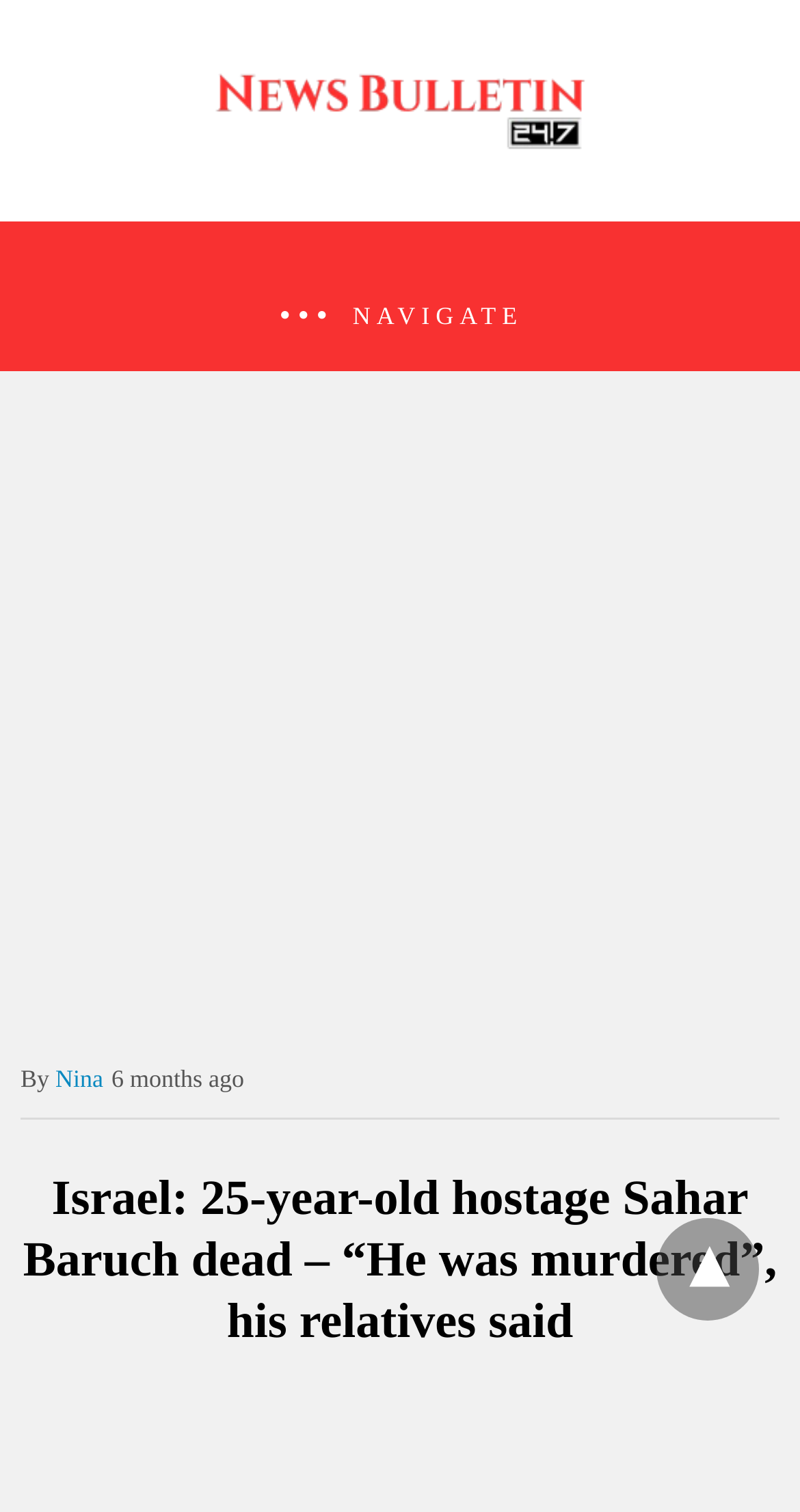Provide the bounding box coordinates of the UI element this sentence describes: "Navigate".

[0.038, 0.198, 0.962, 0.221]